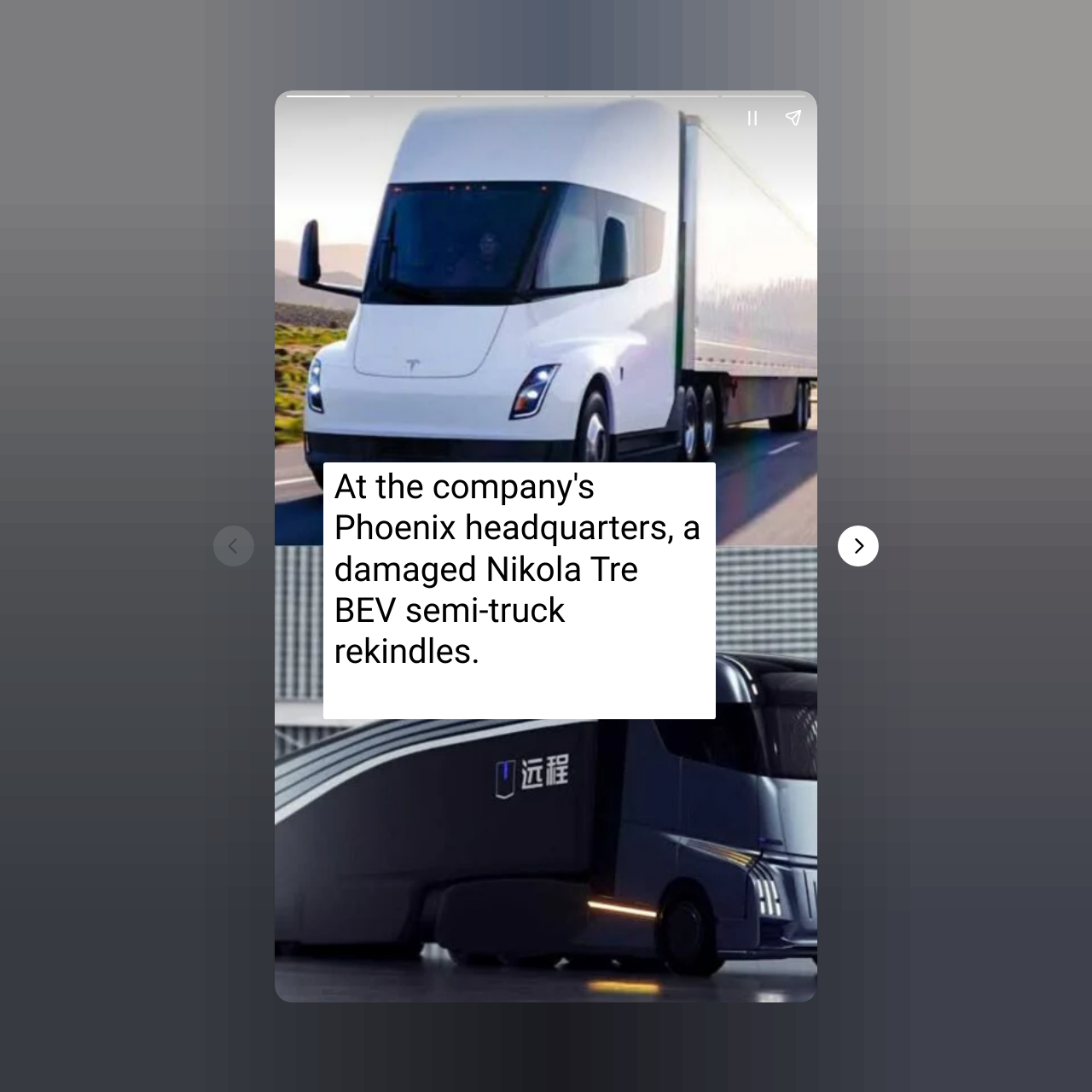Specify the bounding box coordinates (top-left x, top-left y, bottom-right x, bottom-right y) of the UI element in the screenshot that matches this description: aria-label="Pause story"

[0.67, 0.089, 0.708, 0.126]